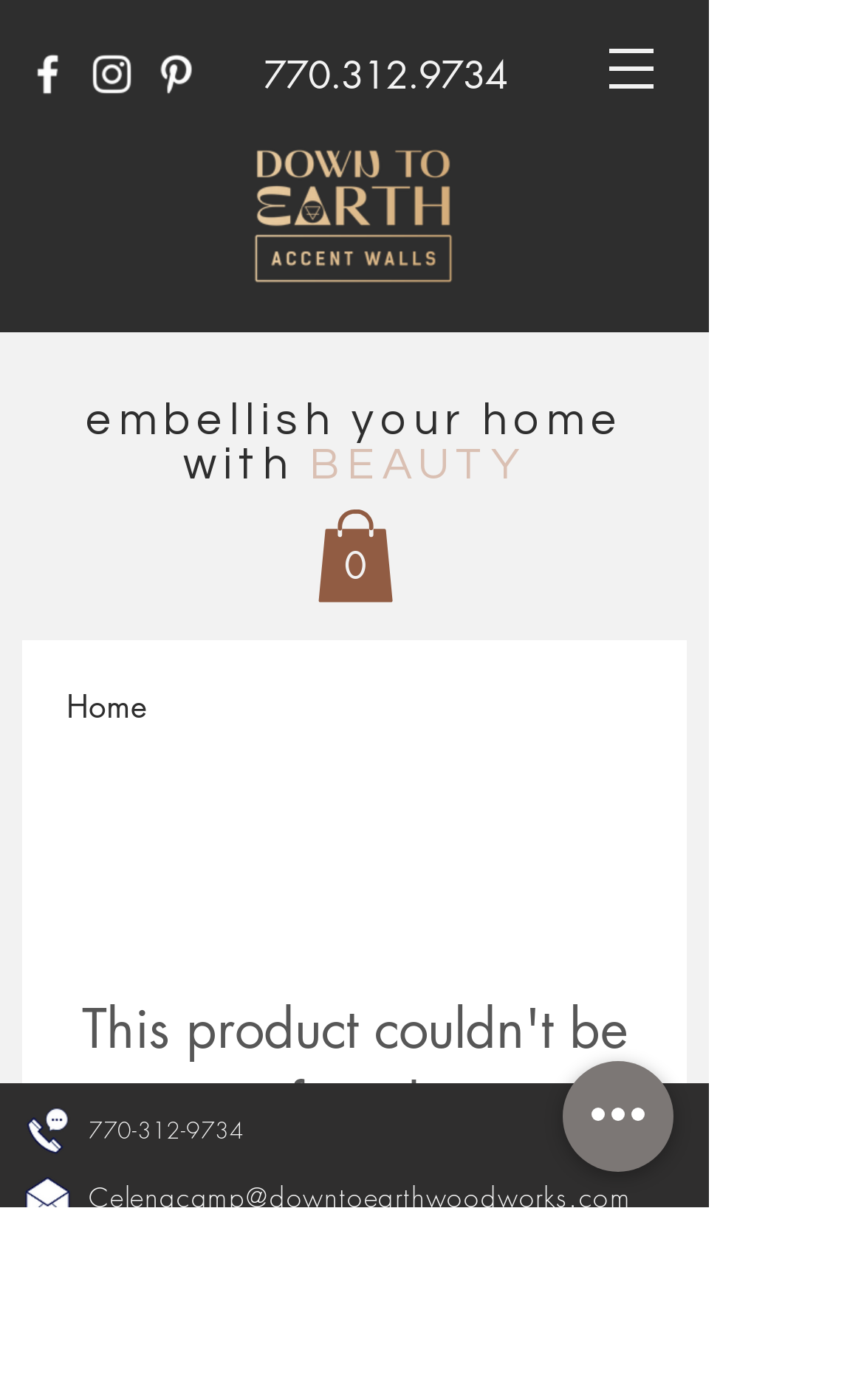Give a detailed account of the webpage's layout and content.

This webpage is a product page for Accent Wall Woodwork. At the top, there is a navigation bar with a button that has a popup menu. To the left of the navigation bar, there is a social bar with links to Facebook, Instagram, and Pinterest, each accompanied by an image. Below the social bar, there is a phone number link and a logo image.

In the center of the page, there is a heading that reads "embellish your home with BEAUTY". Below the heading, there is a link to a cart with 0 items, accompanied by an SVG image. 

On the left side of the page, there is a main section with links to "Home" and "Continue Shopping". At the bottom of the page, there is a footer section with contact information, including a phone number, email address, and a link to request a consultation. The footer section also has a social bar with links to Facebook, Instagram, and Pinterest, each accompanied by an image.

There are several images on the page, including a logo image, social media icons, and an SVG image. The page also has a button for quick actions at the bottom right corner.